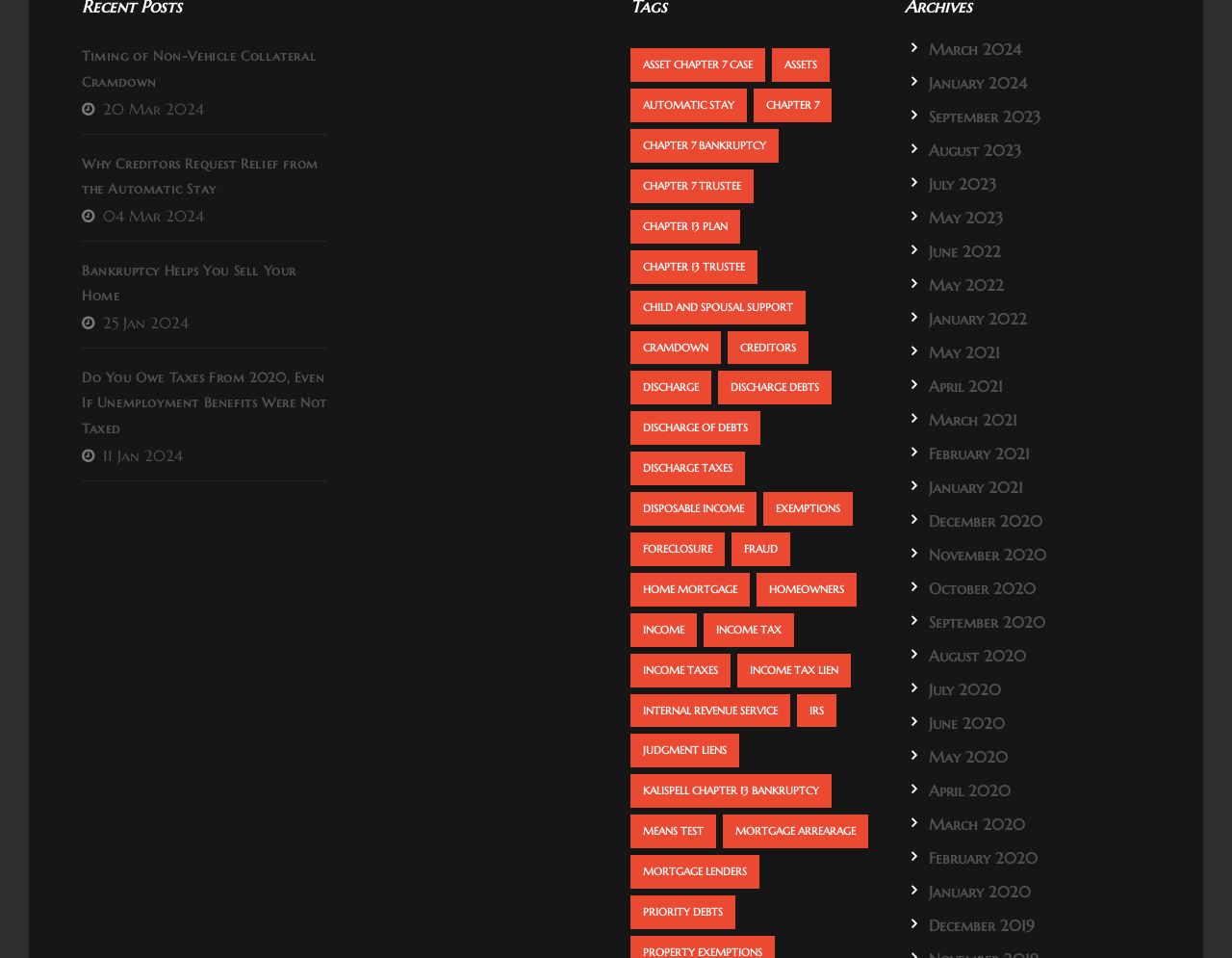Using the format (top-left x, top-left y, bottom-right x, bottom-right y), provide the bounding box coordinates for the described UI element. All values should be floating point numbers between 0 and 1: judgment liens

[0.512, 0.766, 0.6, 0.801]